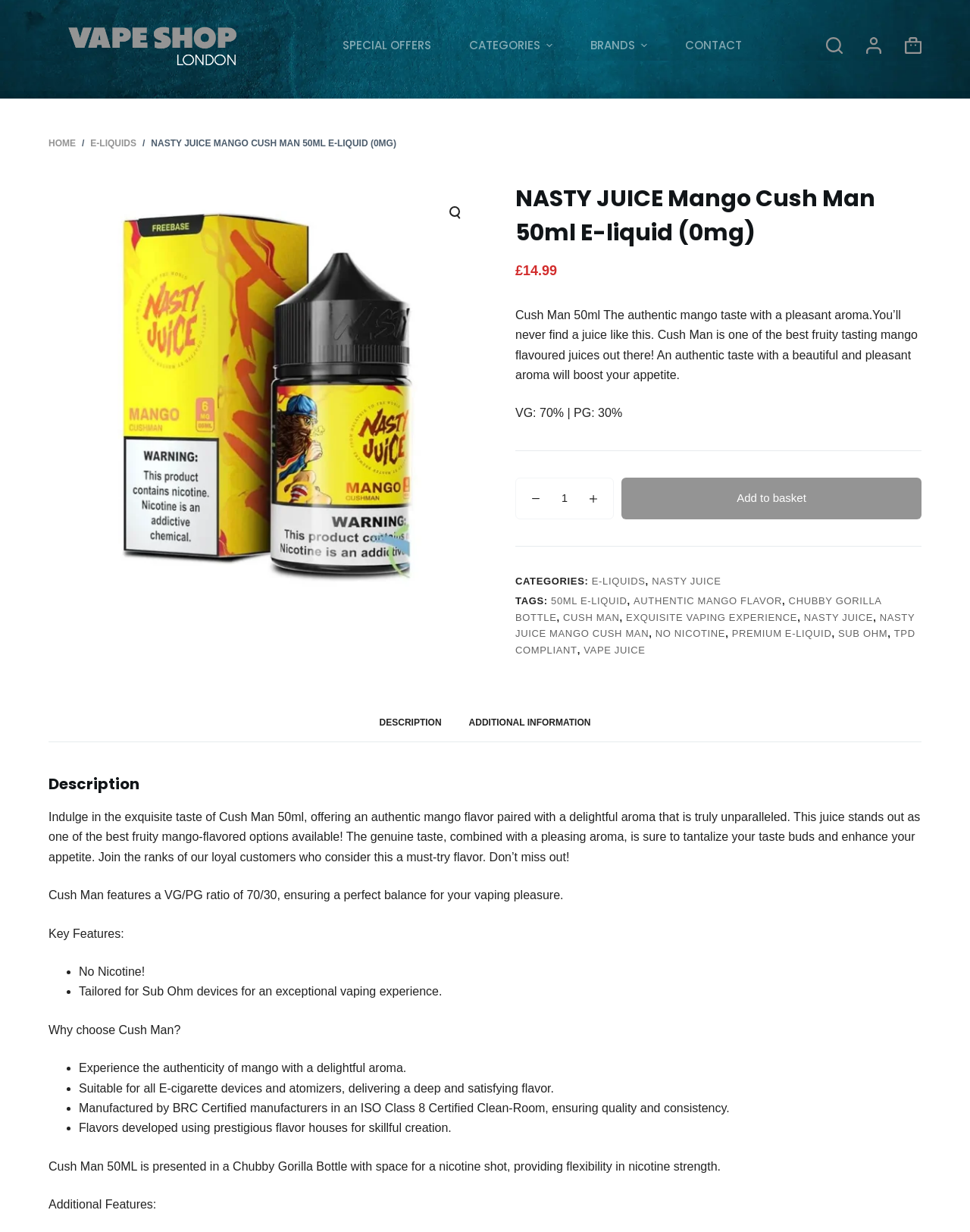Please provide the bounding box coordinates for the element that needs to be clicked to perform the following instruction: "Go to the 'E-LIQUIDS' category". The coordinates should be given as four float numbers between 0 and 1, i.e., [left, top, right, bottom].

[0.093, 0.111, 0.141, 0.123]